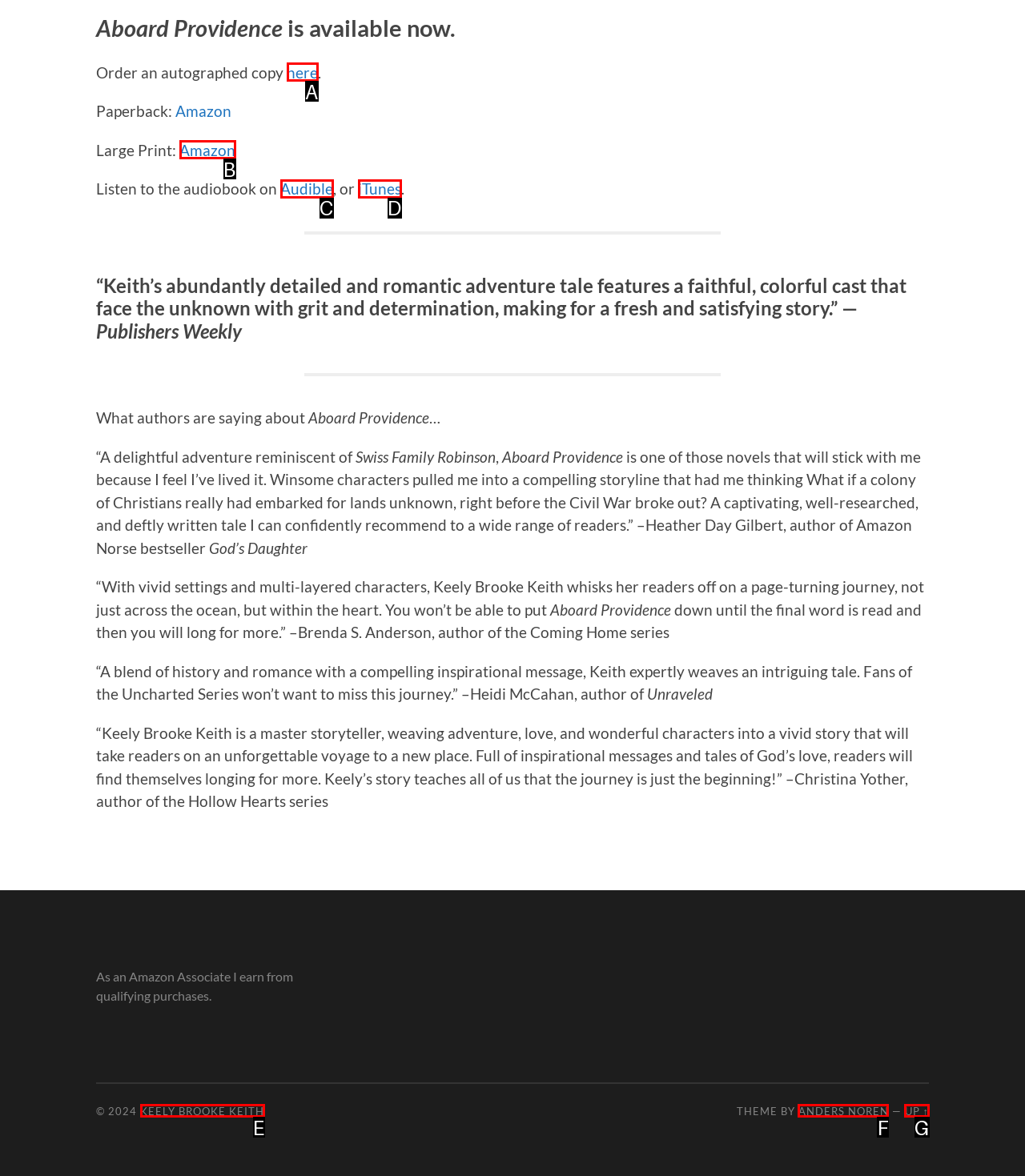From the options shown, which one fits the description: Anders Noren? Respond with the appropriate letter.

F